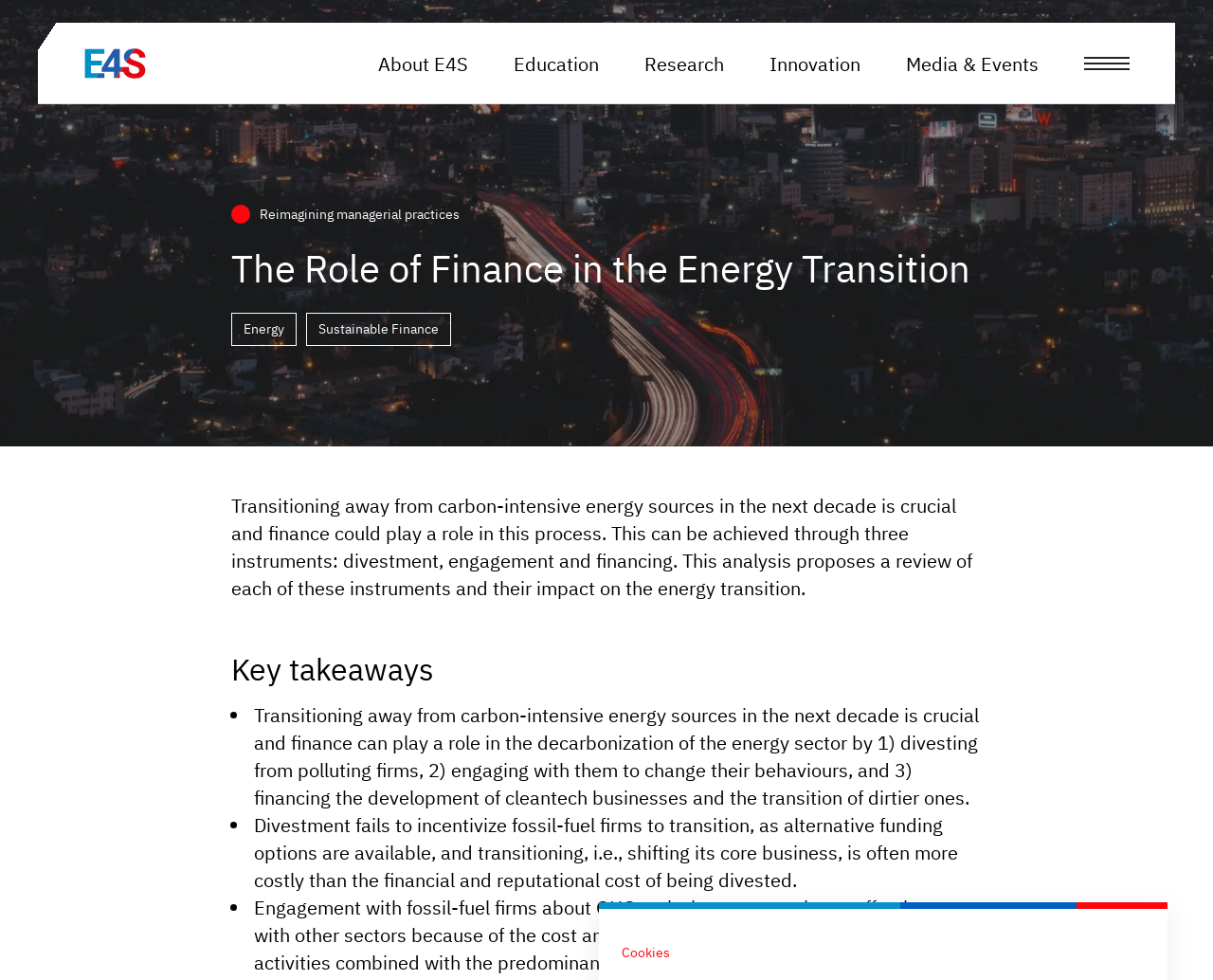Examine the image and give a thorough answer to the following question:
What are the three instruments to achieve energy transition?

The webpage proposes a review of each of these instruments and their impact on the energy transition. Divestment involves divesting from polluting firms, engagement involves engaging with them to change their behaviors, and financing involves financing the development of cleantech businesses and the transition of dirtier ones.